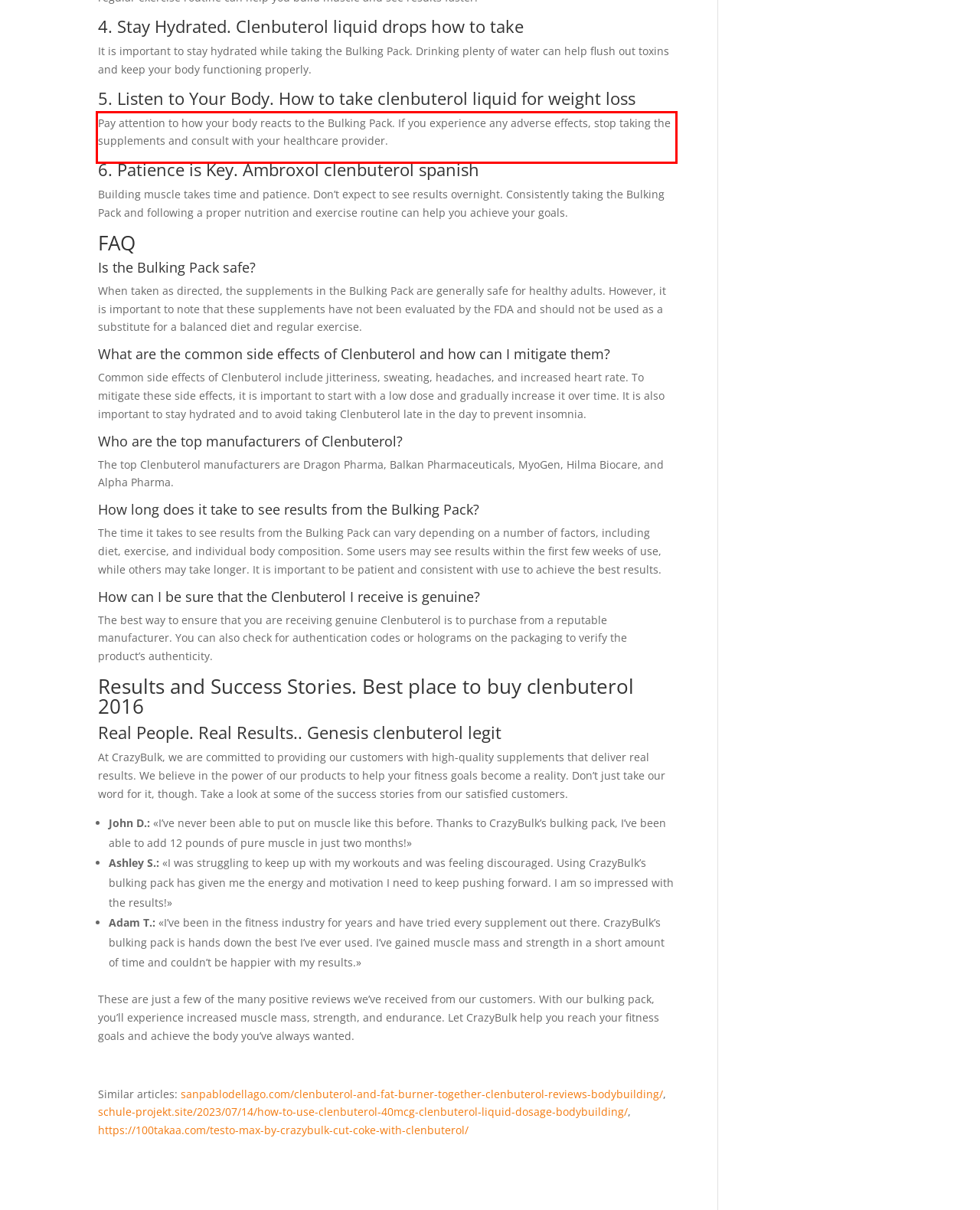Given the screenshot of a webpage, identify the red rectangle bounding box and recognize the text content inside it, generating the extracted text.

Pay attention to how your body reacts to the Bulking Pack. If you experience any adverse effects, stop taking the supplements and consult with your healthcare provider.